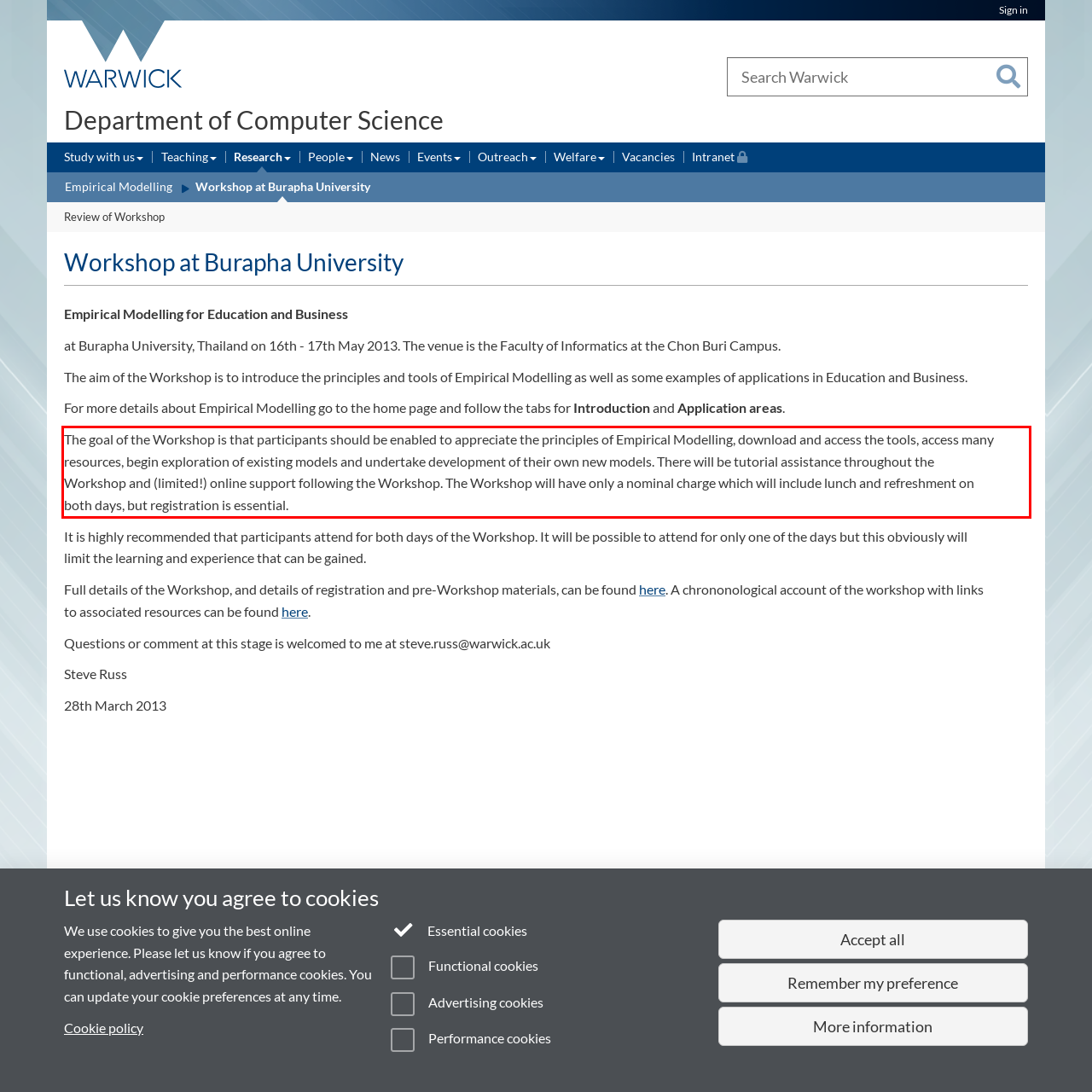Identify and transcribe the text content enclosed by the red bounding box in the given screenshot.

The goal of the Workshop is that participants should be enabled to appreciate the principles of Empirical Modelling, download and access the tools, access many resources, begin exploration of existing models and undertake development of their own new models. There will be tutorial assistance throughout the Workshop and (limited!) online support following the Workshop. The Workshop will have only a nominal charge which will include lunch and refreshment on both days, but registration is essential.